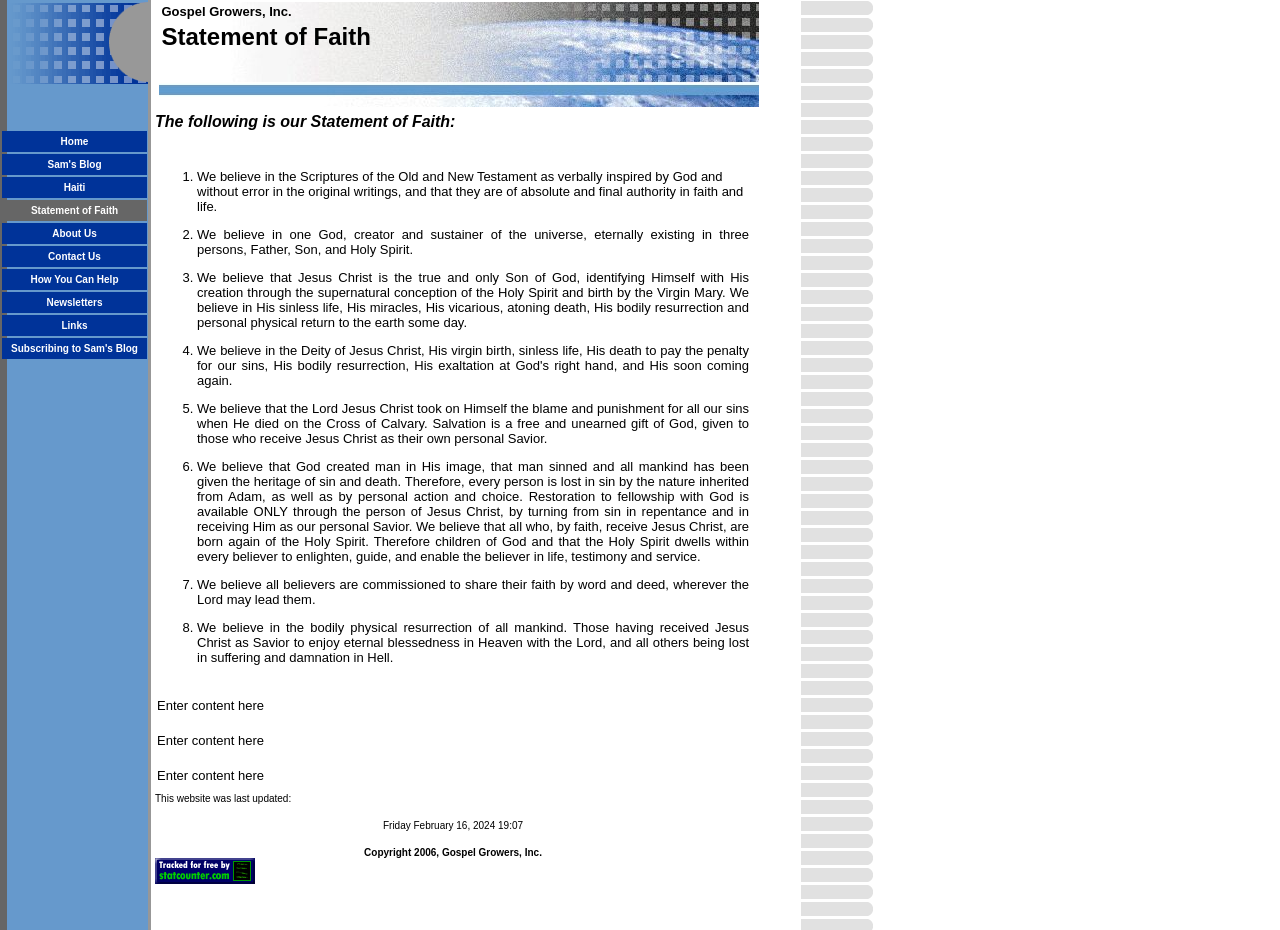Please identify the coordinates of the bounding box for the clickable region that will accomplish this instruction: "click the 'About Us' link".

[0.041, 0.24, 0.076, 0.258]